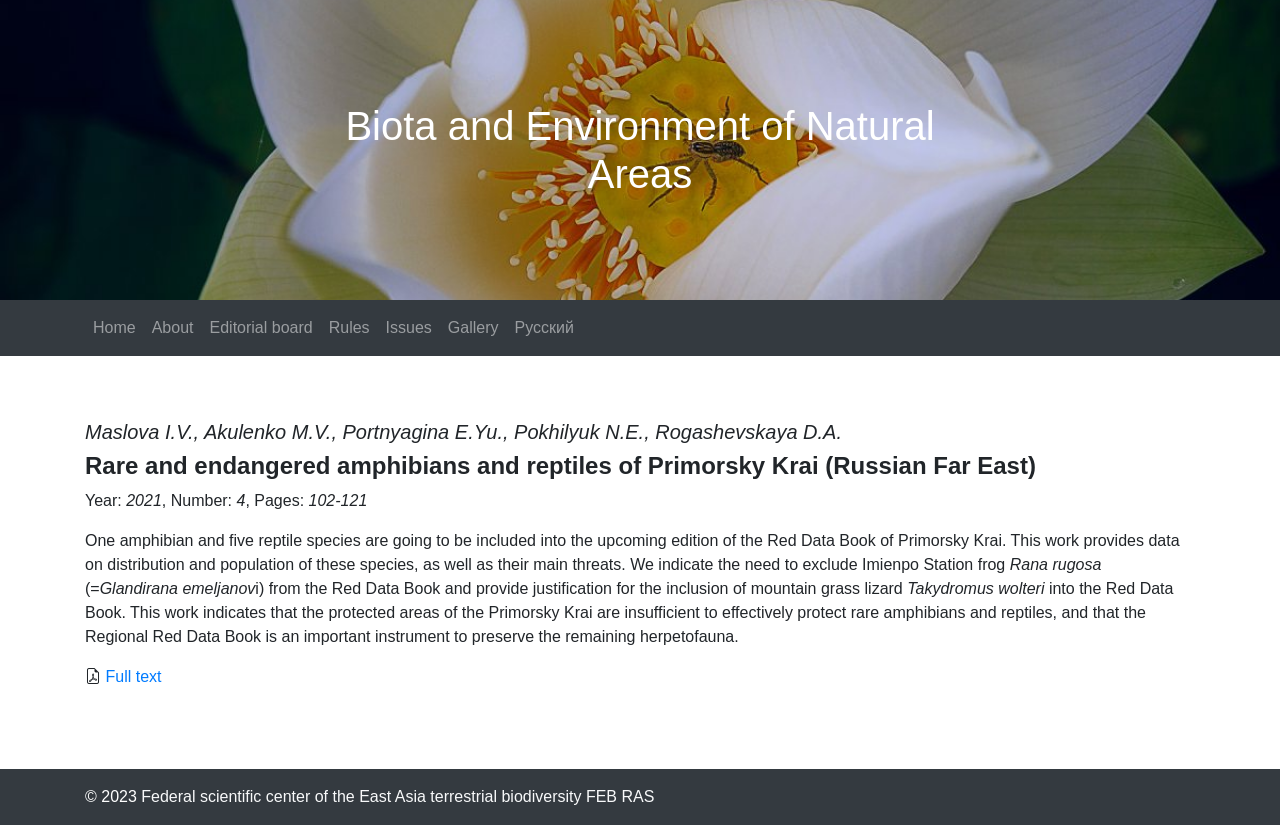Locate the bounding box coordinates of the element's region that should be clicked to carry out the following instruction: "Switch to Русский language". The coordinates need to be four float numbers between 0 and 1, i.e., [left, top, right, bottom].

[0.396, 0.372, 0.455, 0.42]